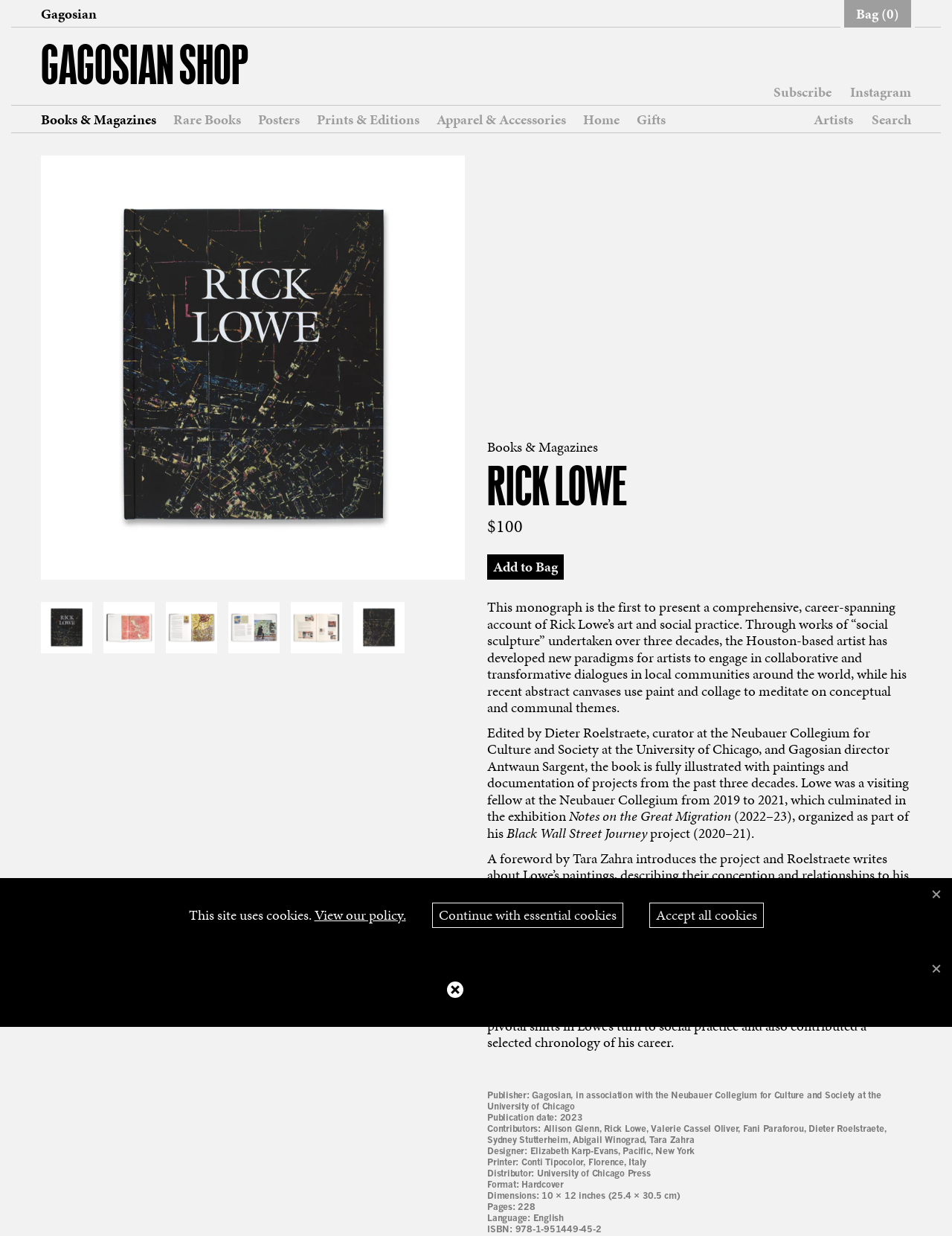Using the format (top-left x, top-left y, bottom-right x, bottom-right y), and given the element description, identify the bounding box coordinates within the screenshot: Liam Johnson

None